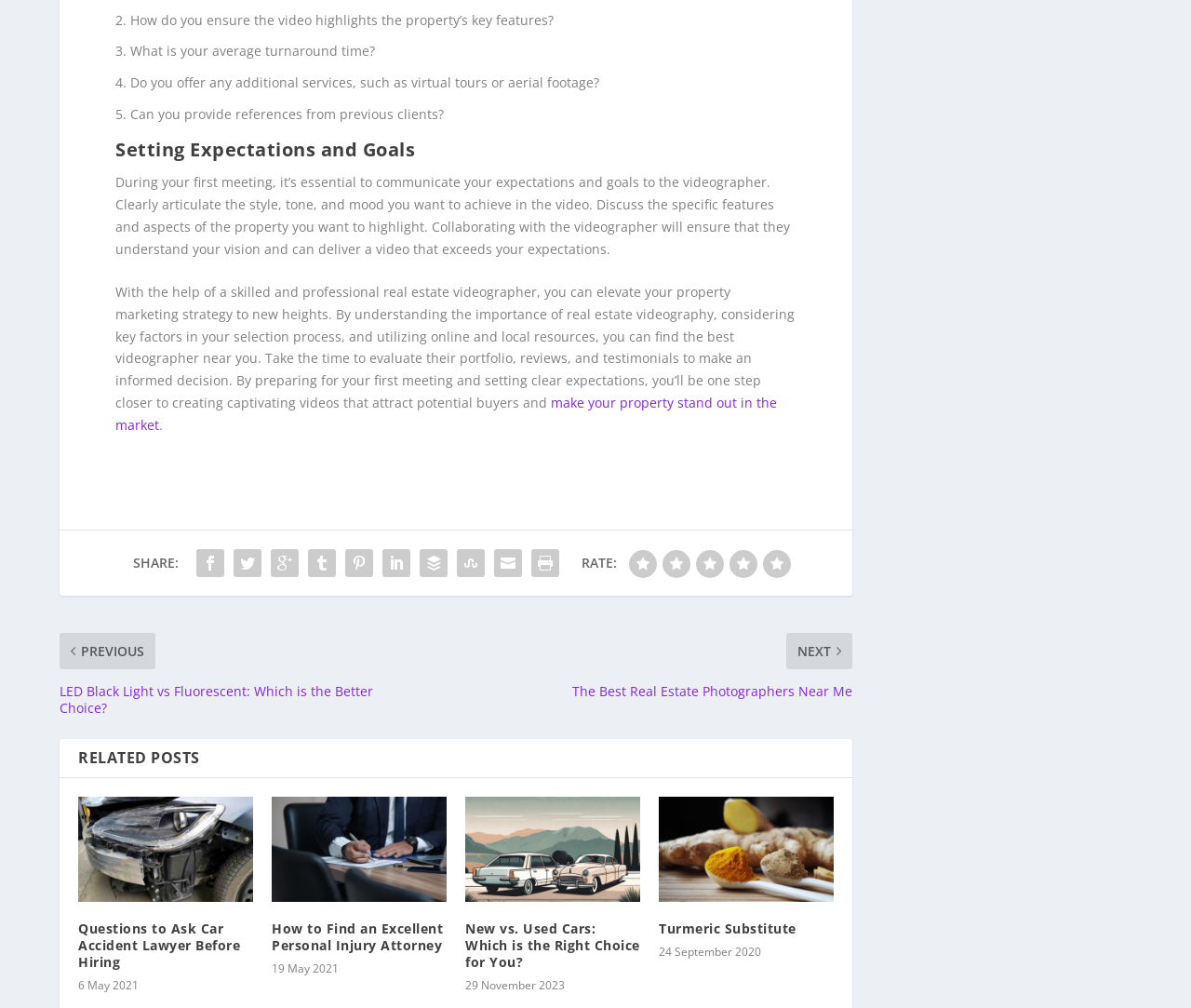What is the average turnaround time of a real estate videographer?
Using the visual information from the image, give a one-word or short-phrase answer.

Not specified